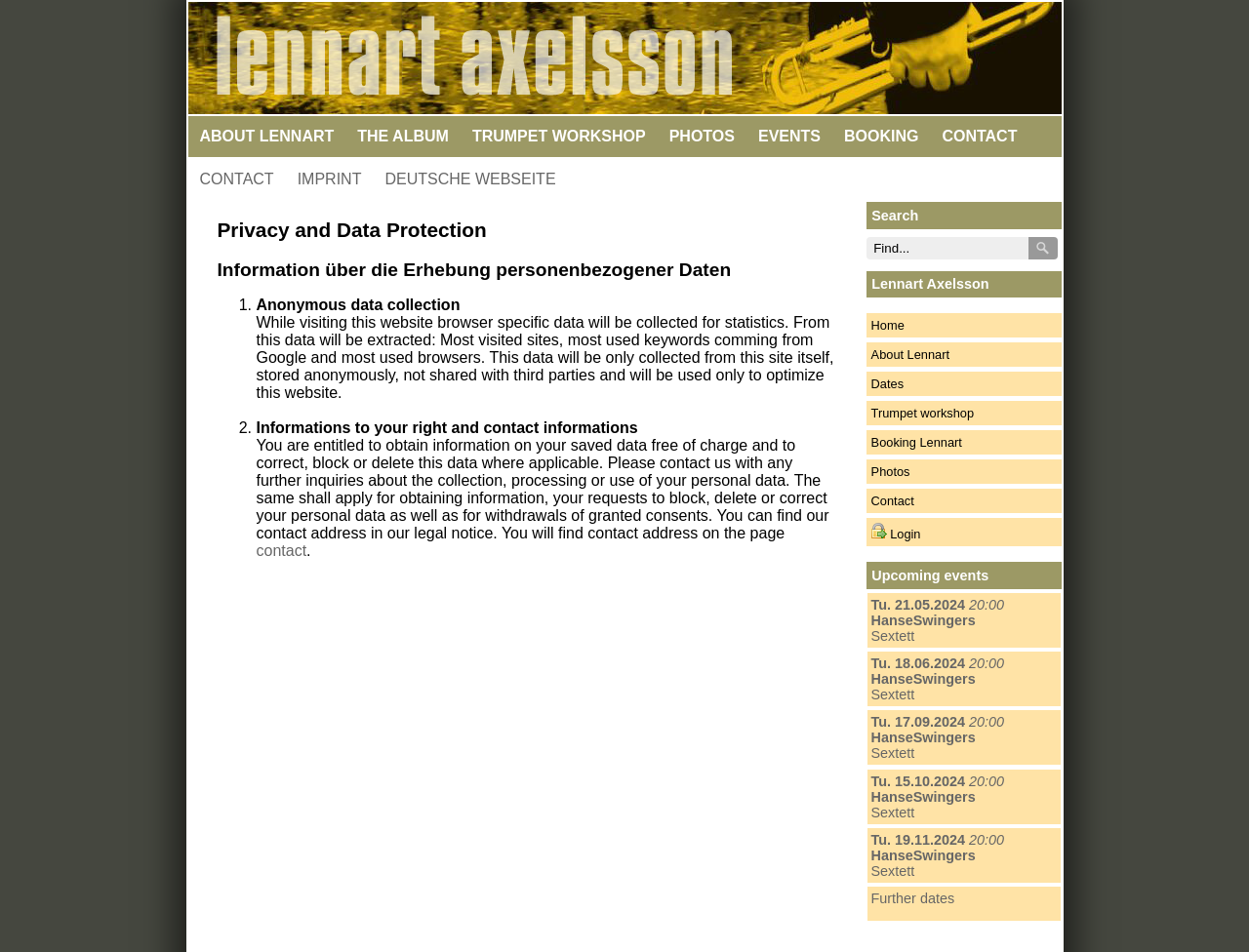Describe all significant elements and features of the webpage.

This webpage is about Lennart Axelsson, a musician, and his privacy and data protection policy. At the top, there is a logo and a title "Privacy and Data Protection | LENNART AXELSSON". Below the title, there is a navigation menu with links to different sections of the website, including "ABOUT LENNART", "THE ALBUM", "TRUMPET WORKSHOP", "PHOTOS", "EVENTS", and "BOOKING". 

On the left side, there is another navigation menu with links to "CONTACT", "IMPRINT", and "DEUTSCHE WEBSEITE". The main content of the webpage is divided into two sections. The first section is about privacy and data protection, with a heading "Privacy and Data Protection" and a subheading "Information über die Erhebung personenbezogener Daten". This section explains how the website collects and uses data, including anonymous data collection and contact information.

The second section is about upcoming events, with a heading "Upcoming events". This section lists several events, including concerts and workshops, with dates and times. On the right side of the webpage, there is a search bar with a button and a link to the contact page. Below the search bar, there are links to different sections of the website, including "Home", "About Lennart", "Dates", "Trumpet workshop", "Booking Lennart", "Photos", and "Contact". There is also a link to a login page with a login icon.